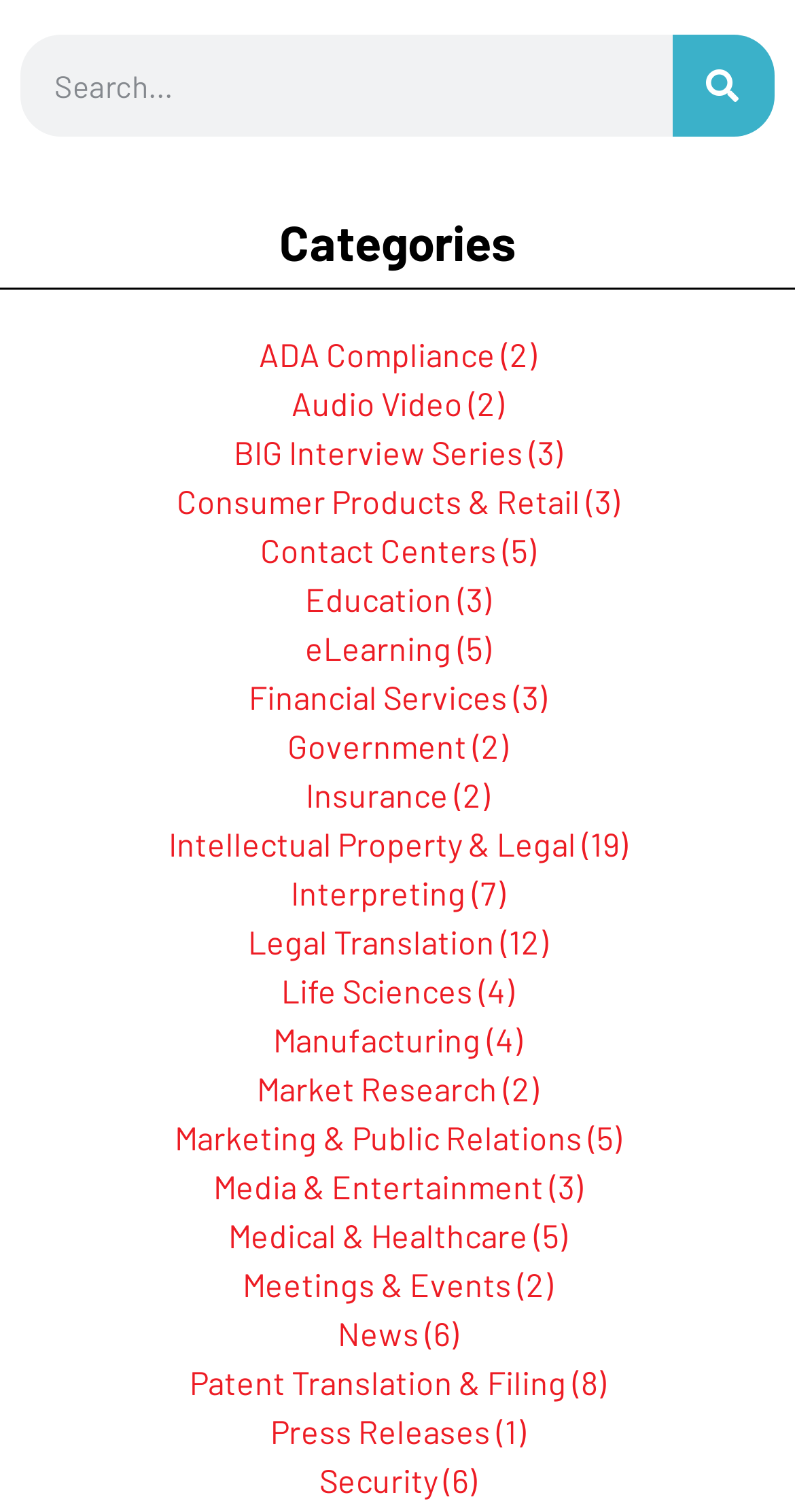Given the element description "Press Releases (1)" in the screenshot, predict the bounding box coordinates of that UI element.

[0.34, 0.933, 0.66, 0.959]